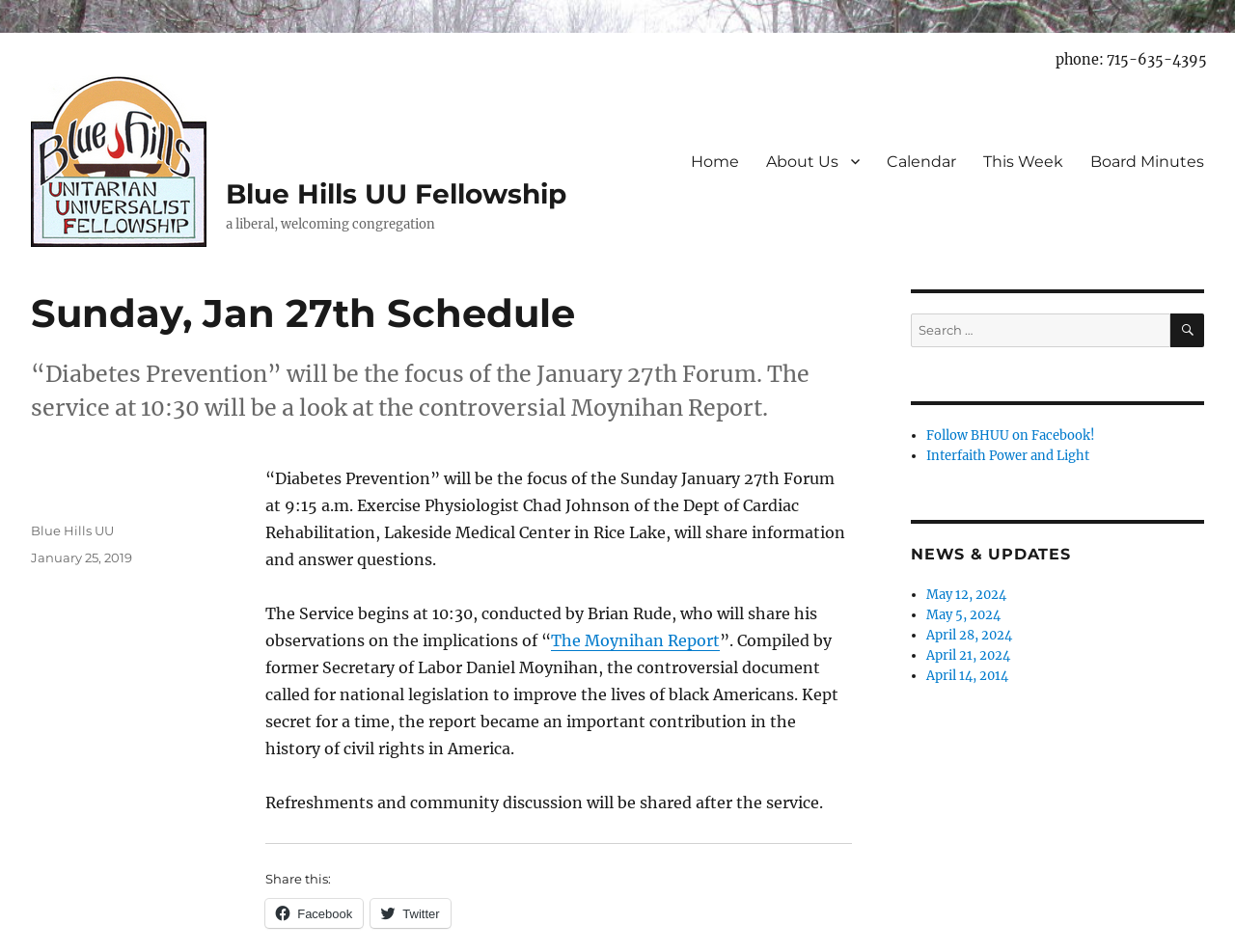What is the phone number of Blue Hills UU Fellowship?
Based on the screenshot, answer the question with a single word or phrase.

715-635-4395